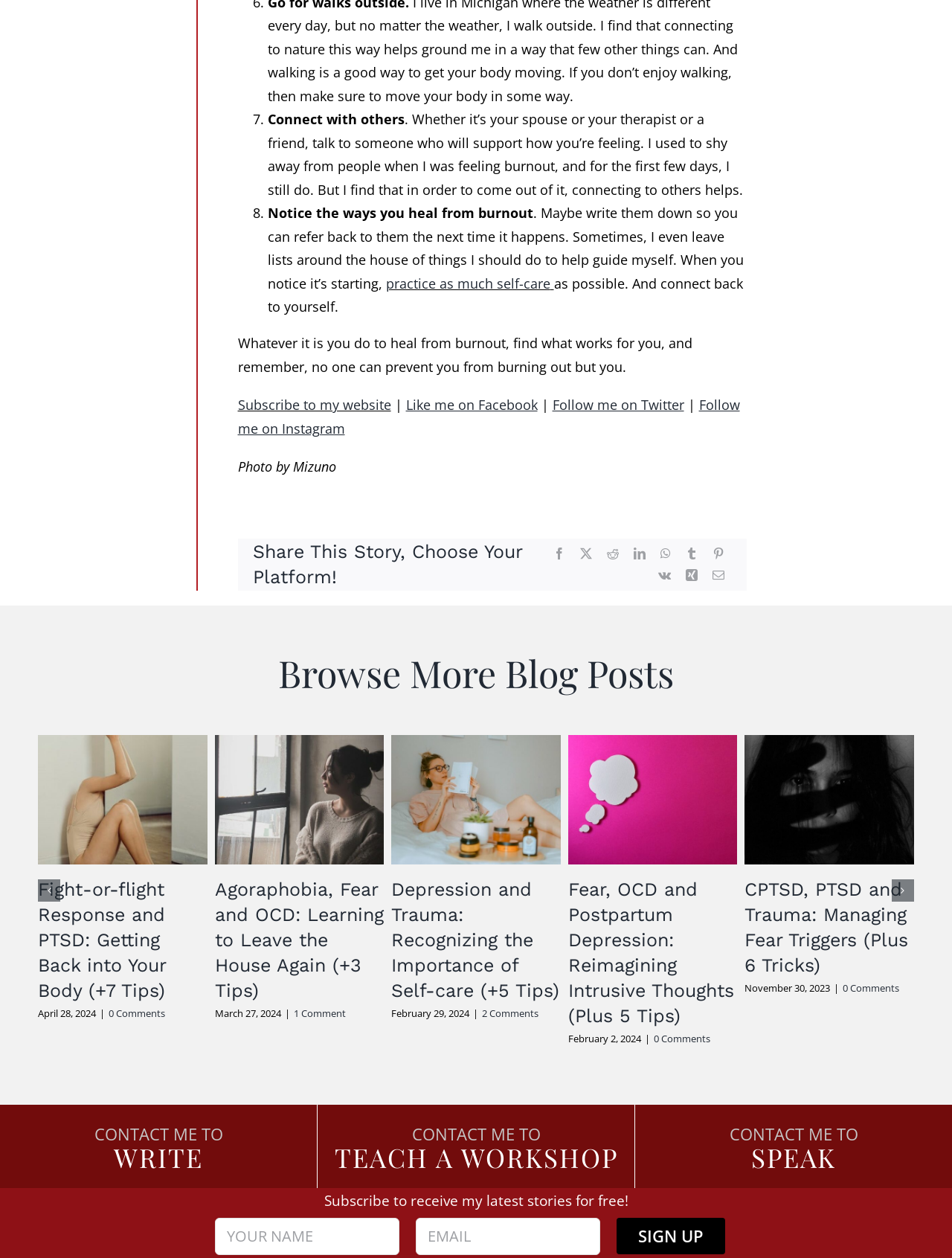How many blog posts are listed under 'Browse More Blog Posts'?
Offer a detailed and full explanation in response to the question.

There are 5 blog posts listed under 'Browse More Blog Posts', which can be counted from the group elements under the 'Browse More Blog Posts' heading, each representing a separate blog post.